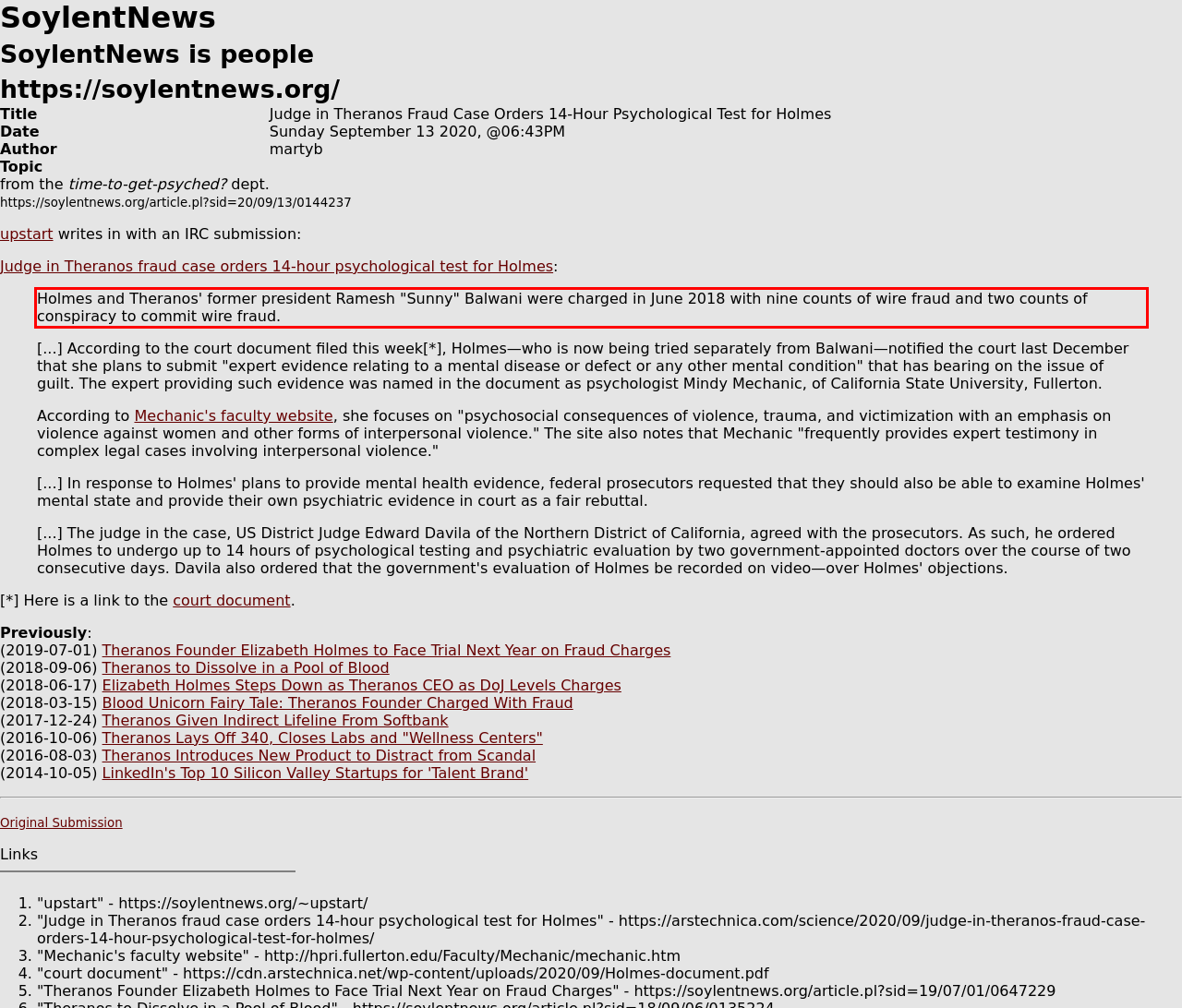View the screenshot of the webpage and identify the UI element surrounded by a red bounding box. Extract the text contained within this red bounding box.

Holmes and Theranos' former president Ramesh "Sunny" Balwani were charged in June 2018 with nine counts of wire fraud and two counts of conspiracy to commit wire fraud.